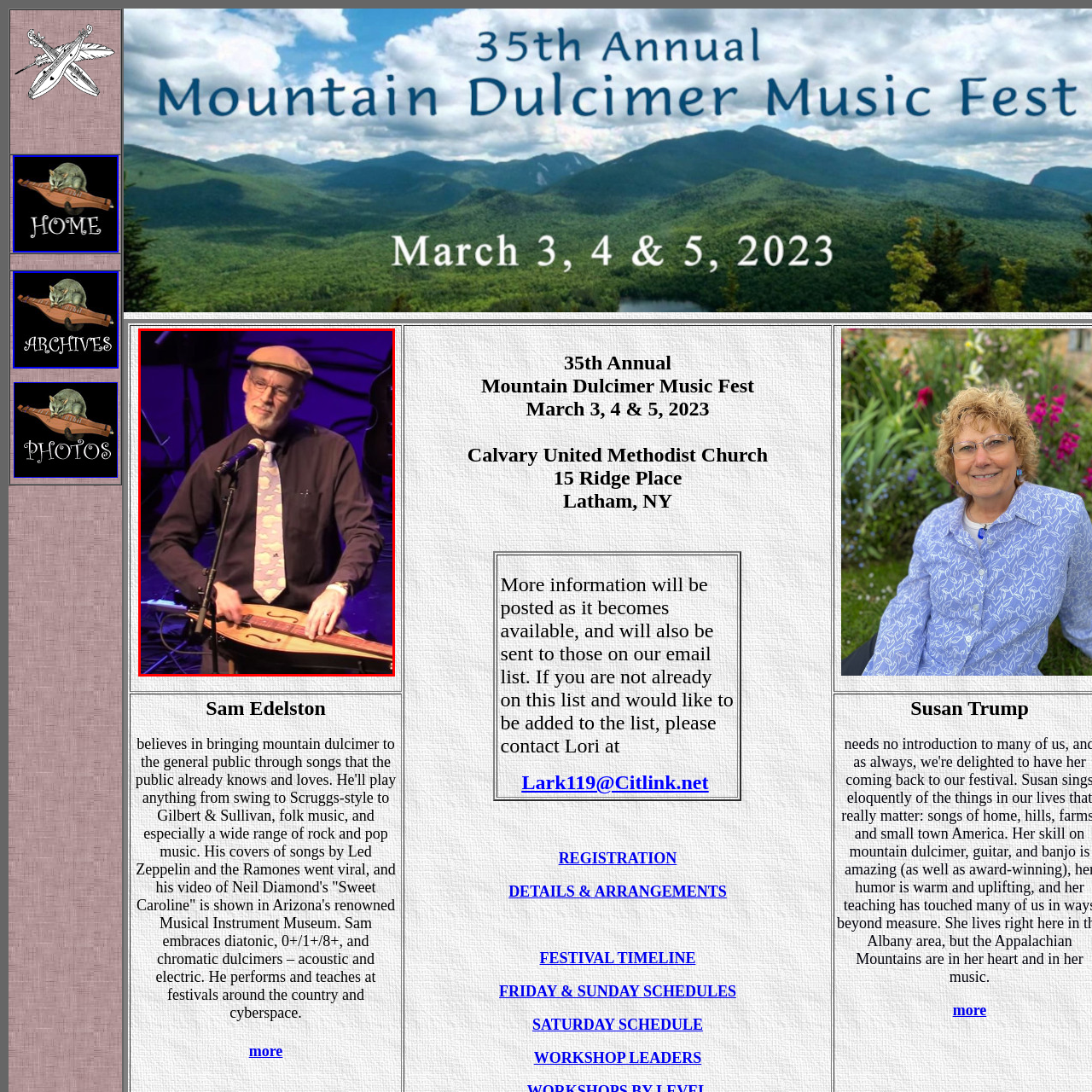Look closely at the section within the red border and give a one-word or brief phrase response to this question: 
What is the dominant color of the stage lighting?

purple